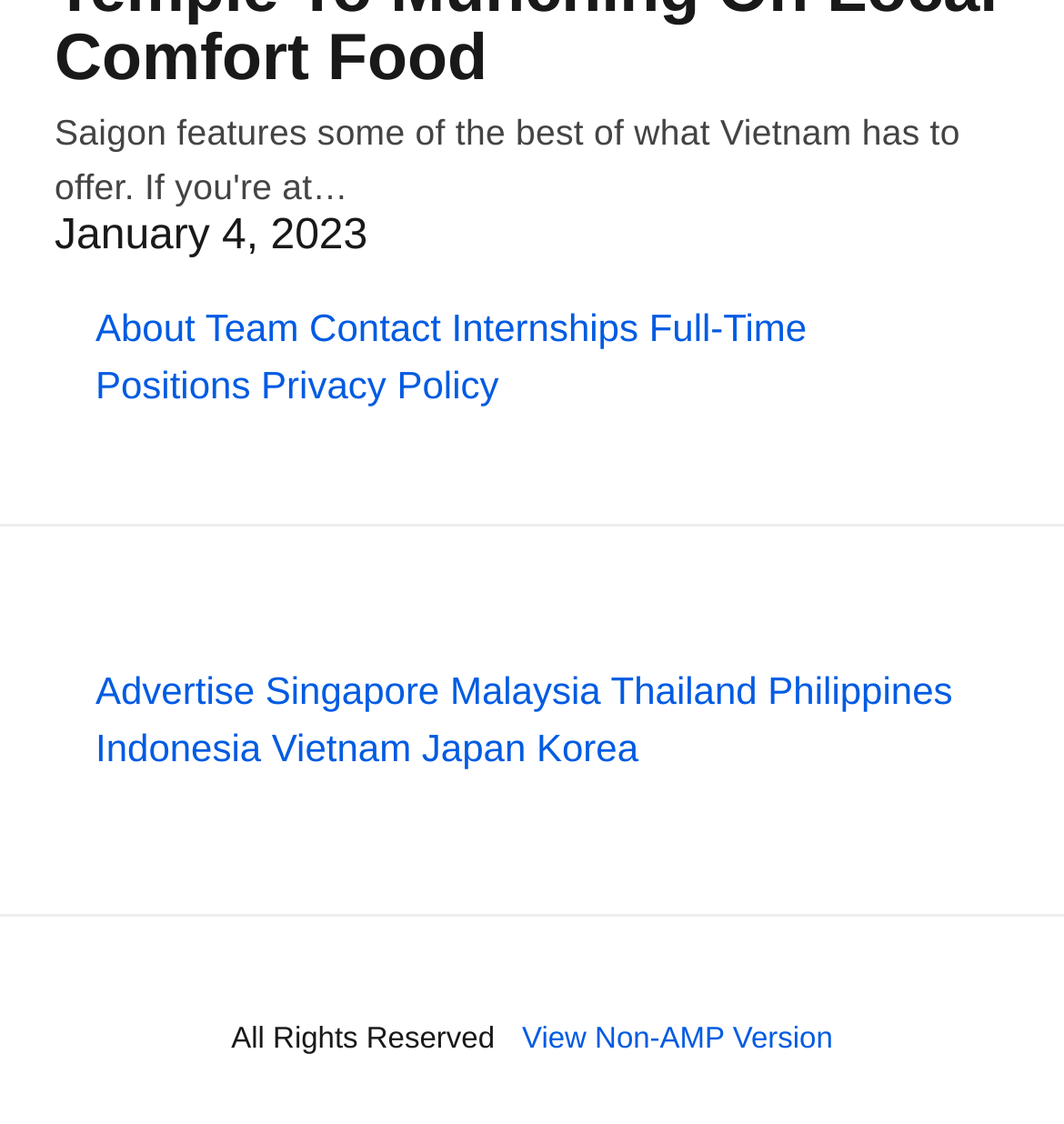Determine the bounding box coordinates of the region that needs to be clicked to achieve the task: "Apply for Internships".

[0.424, 0.271, 0.6, 0.31]